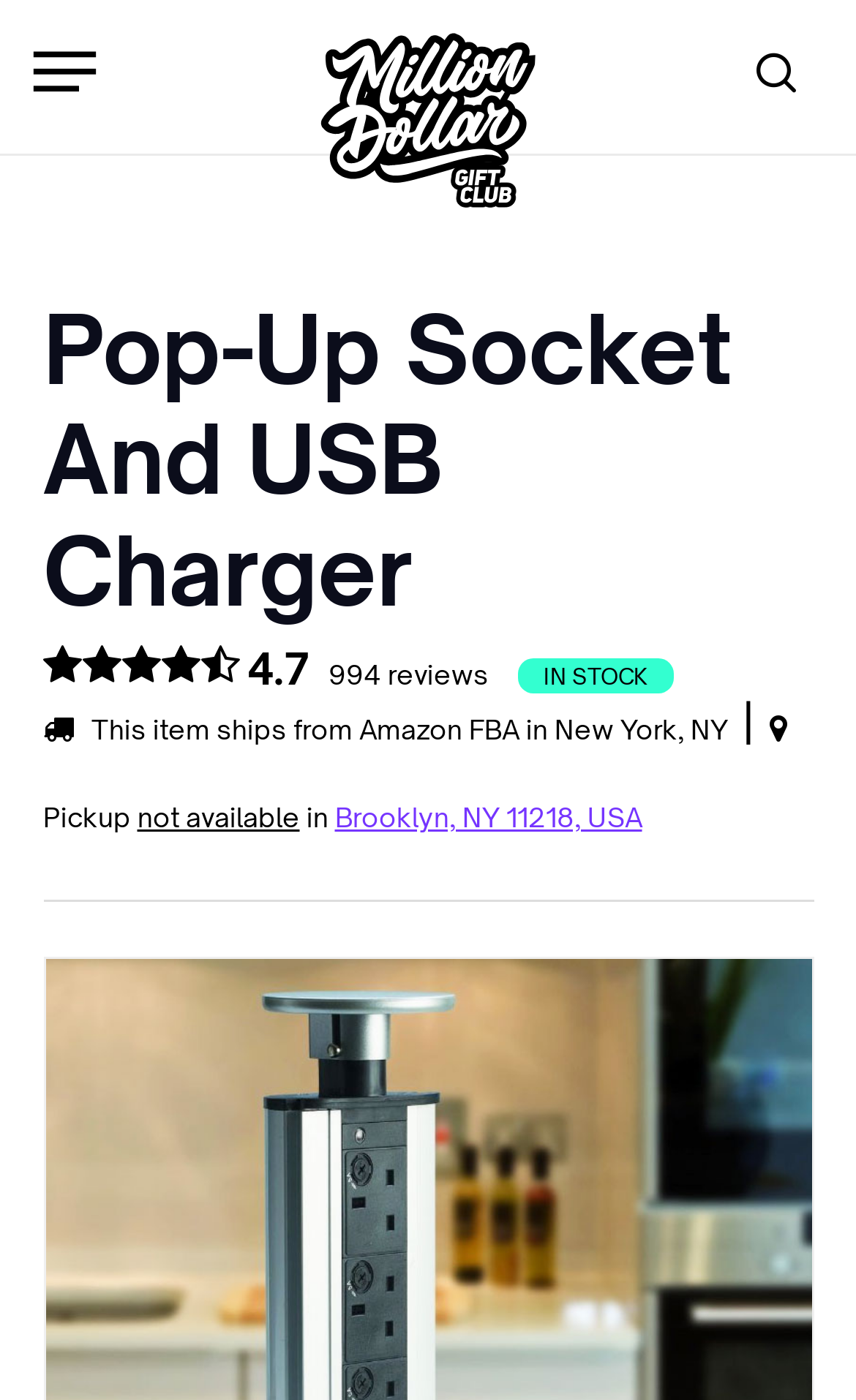Please determine the bounding box coordinates, formatted as (top-left x, top-left y, bottom-right x, bottom-right y), with all values as floating point numbers between 0 and 1. Identify the bounding box of the region described as: search

[0.858, 0.008, 0.929, 0.067]